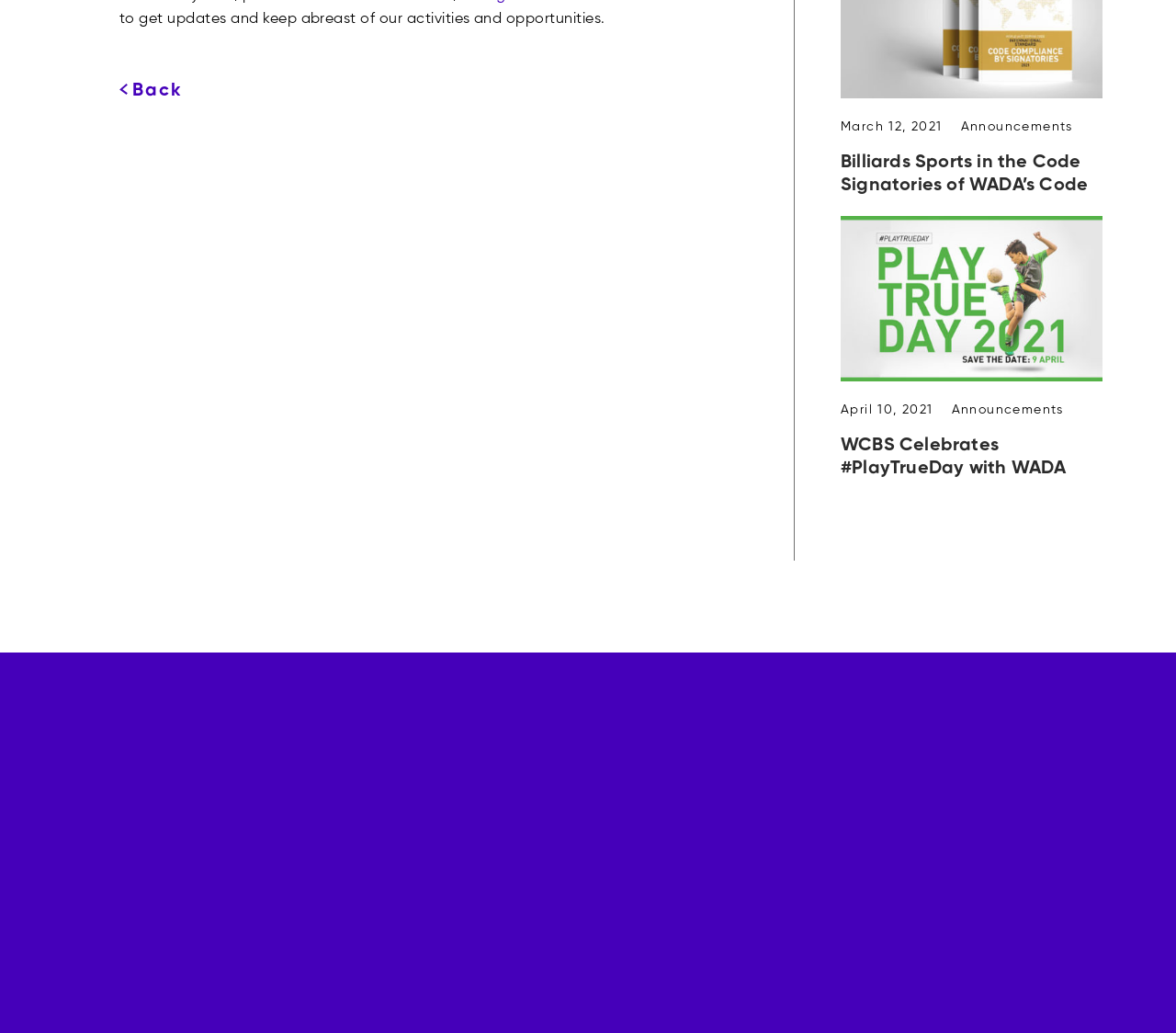Please determine the bounding box coordinates of the element's region to click in order to carry out the following instruction: "Subscribe to updates from WCBS". The coordinates should be four float numbers between 0 and 1, i.e., [left, top, right, bottom].

[0.062, 0.911, 0.205, 0.959]